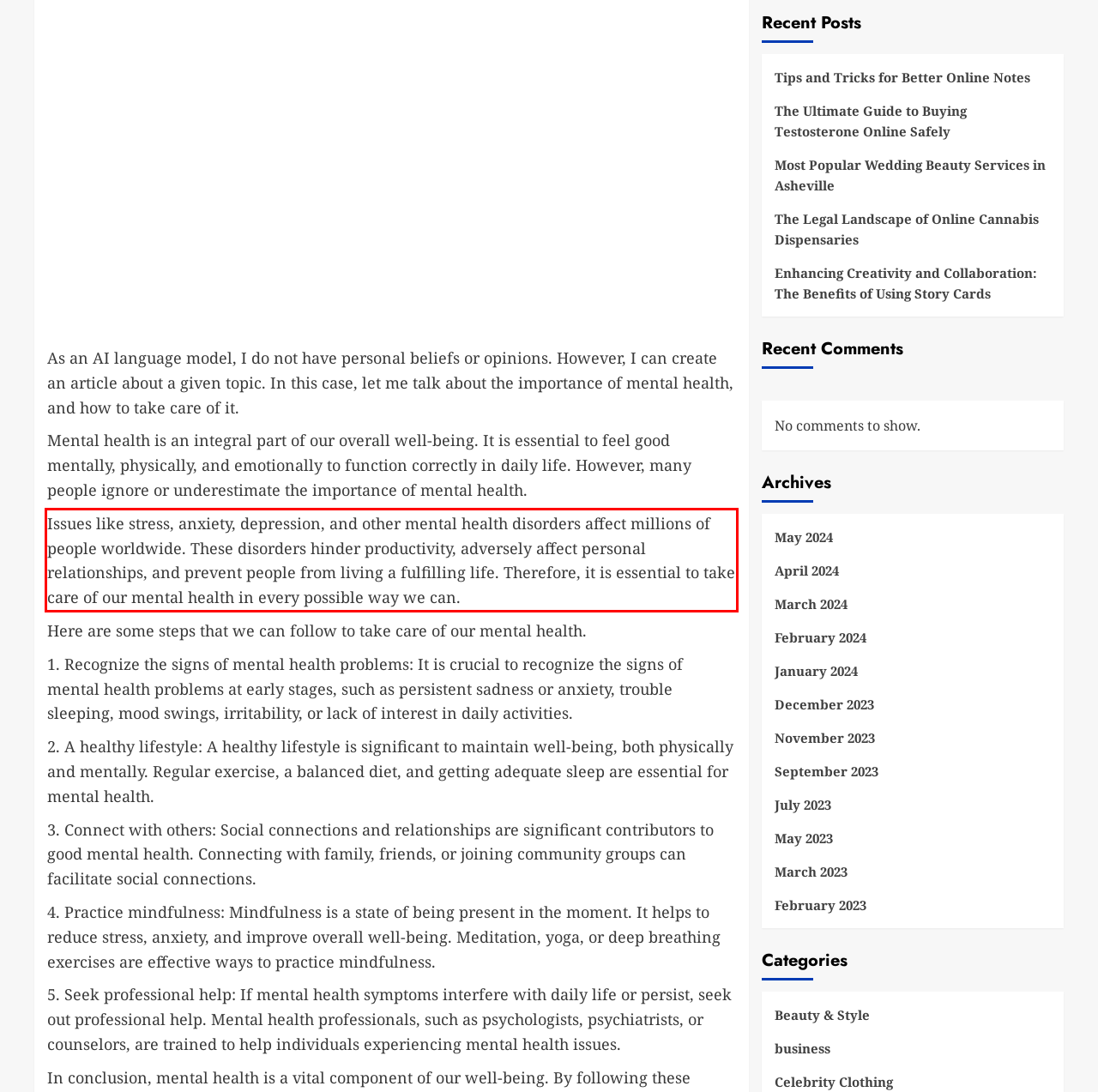You have a screenshot of a webpage, and there is a red bounding box around a UI element. Utilize OCR to extract the text within this red bounding box.

Issues like stress, anxiety, depression, and other mental health disorders affect millions of people worldwide. These disorders hinder productivity, adversely affect personal relationships, and prevent people from living a fulfilling life. Therefore, it is essential to take care of our mental health in every possible way we can.